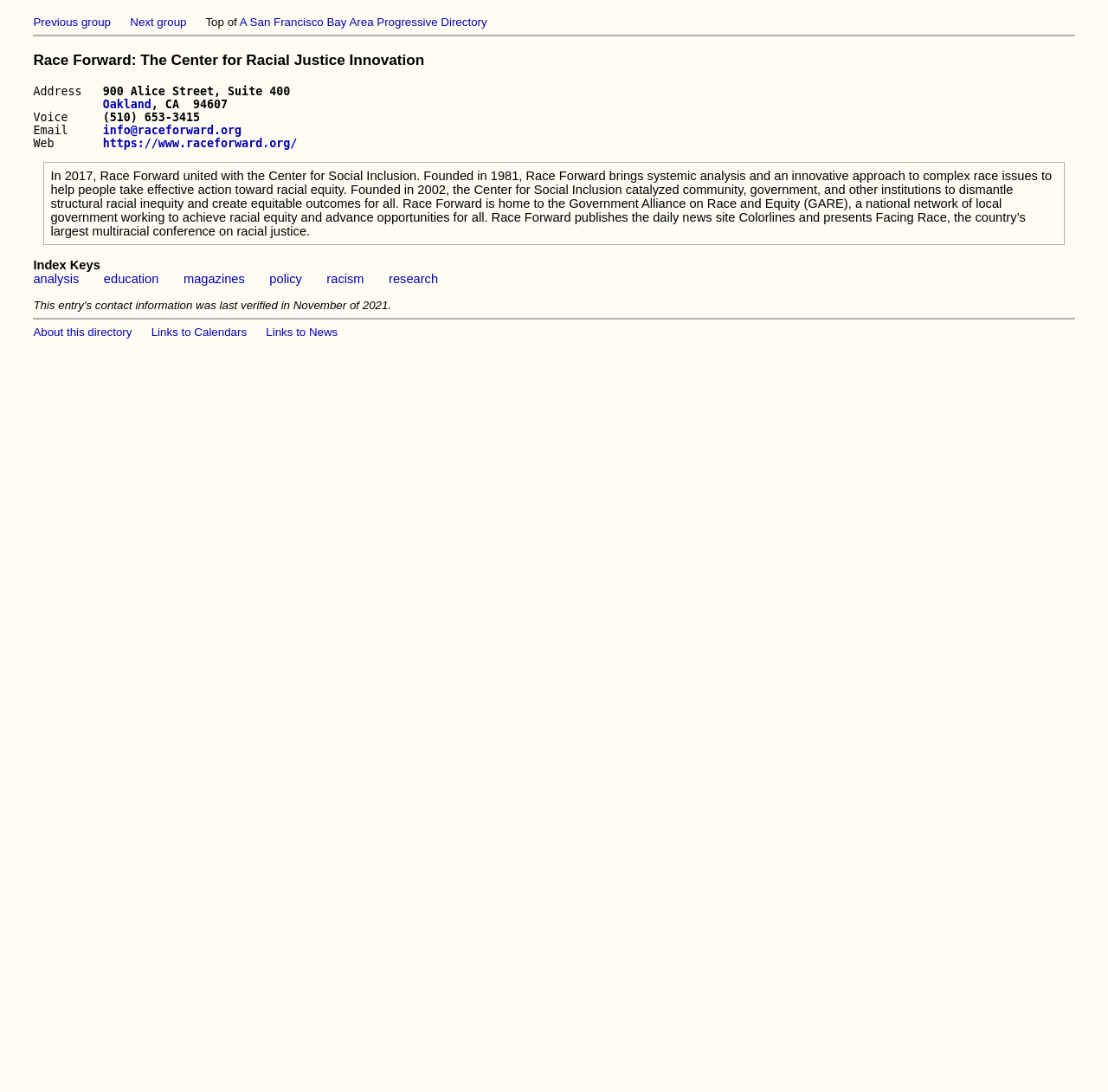What are the index keys provided by Race Forward?
Your answer should be a single word or phrase derived from the screenshot.

analysis, education, magazines, policy, racism, research